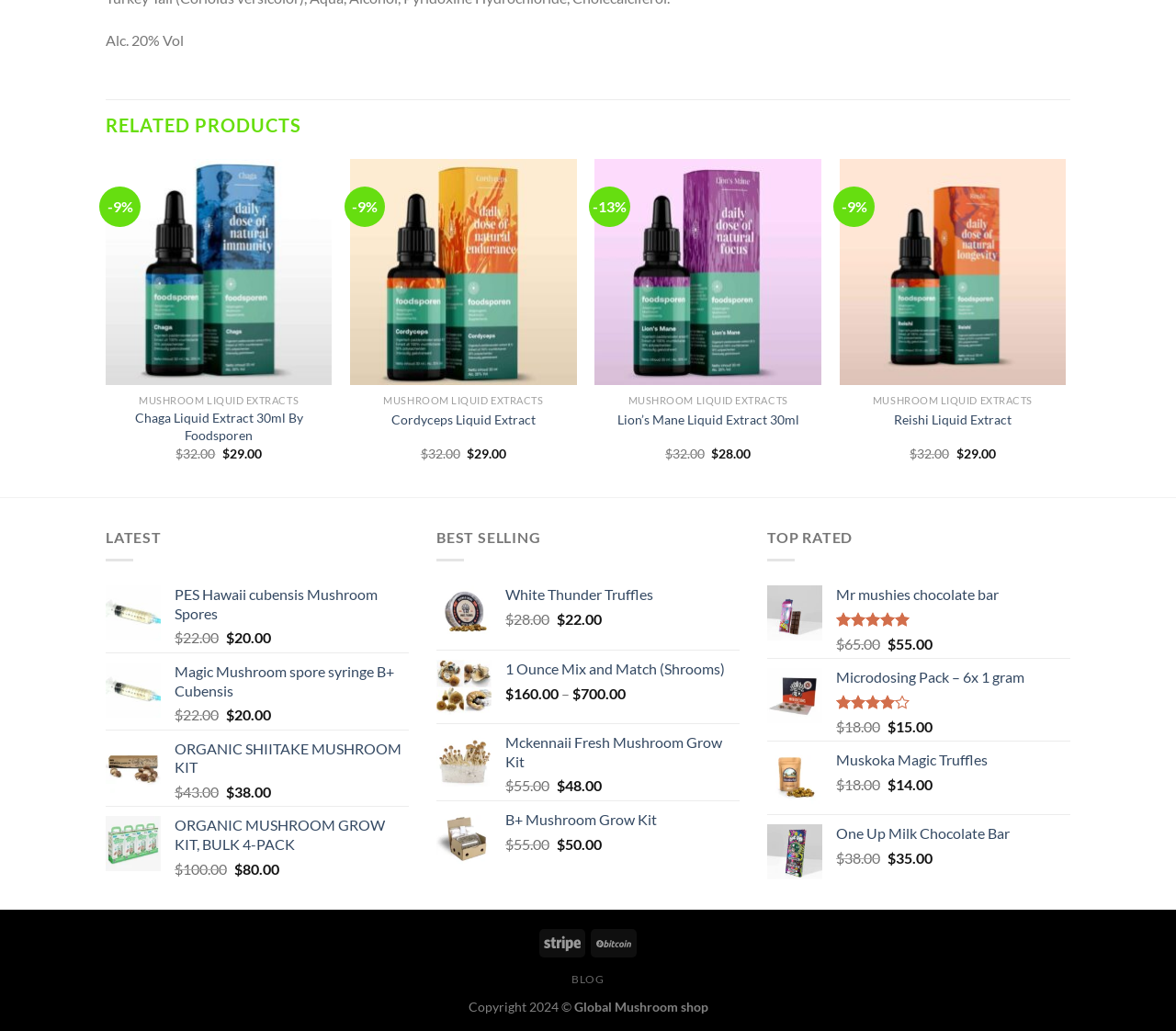Please specify the bounding box coordinates of the region to click in order to perform the following instruction: "View best shroom grow kit product".

[0.43, 0.711, 0.629, 0.748]